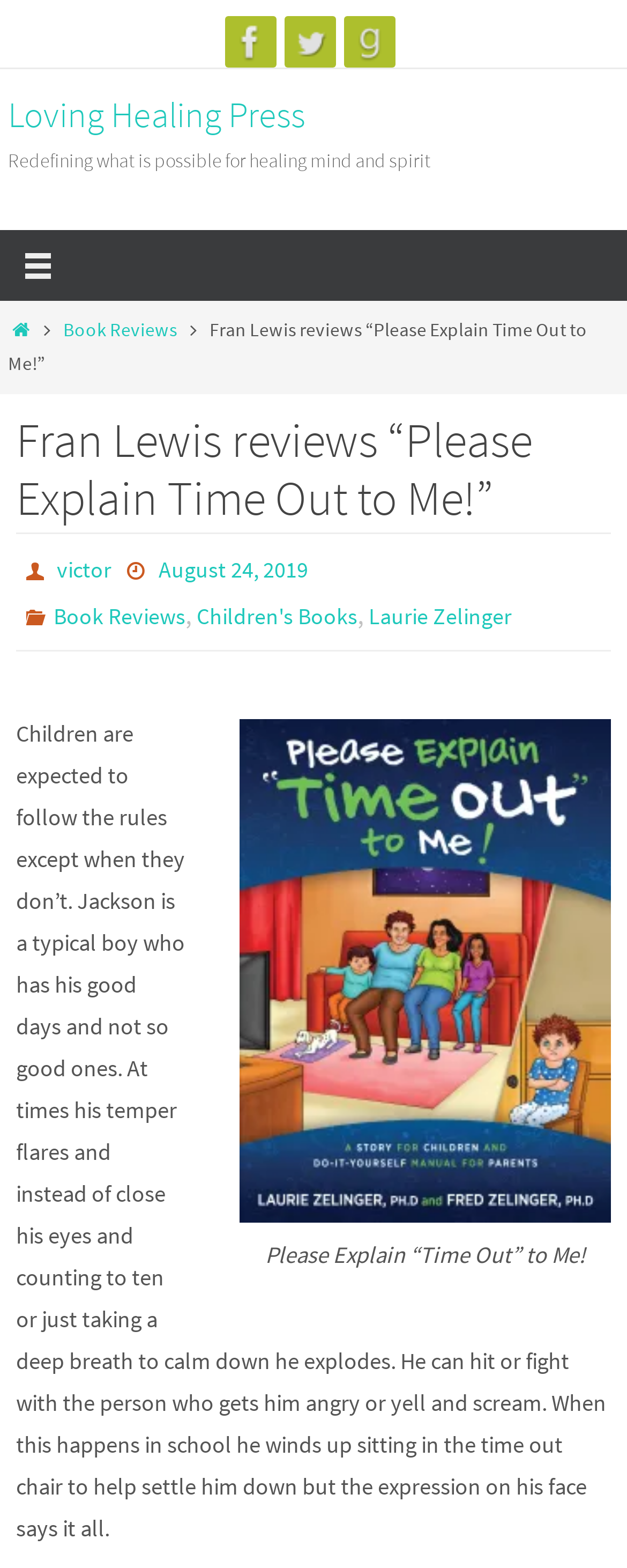What is the name of the reviewer?
Based on the image, give a concise answer in the form of a single word or short phrase.

Fran Lewis